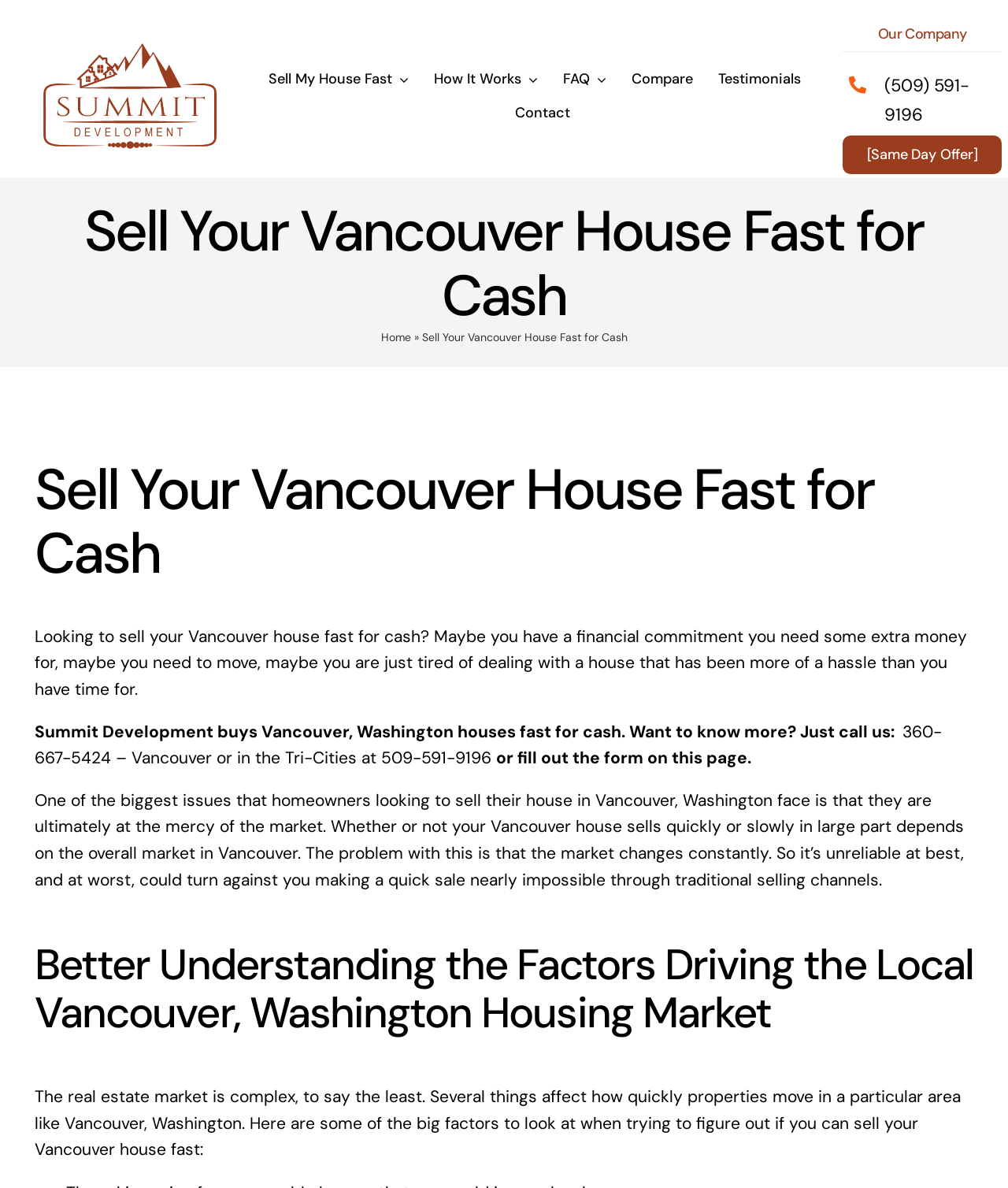Specify the bounding box coordinates of the element's region that should be clicked to achieve the following instruction: "Click the 'Sell My House Fast' link". The bounding box coordinates consist of four float numbers between 0 and 1, in the format [left, top, right, bottom].

[0.262, 0.053, 0.41, 0.082]